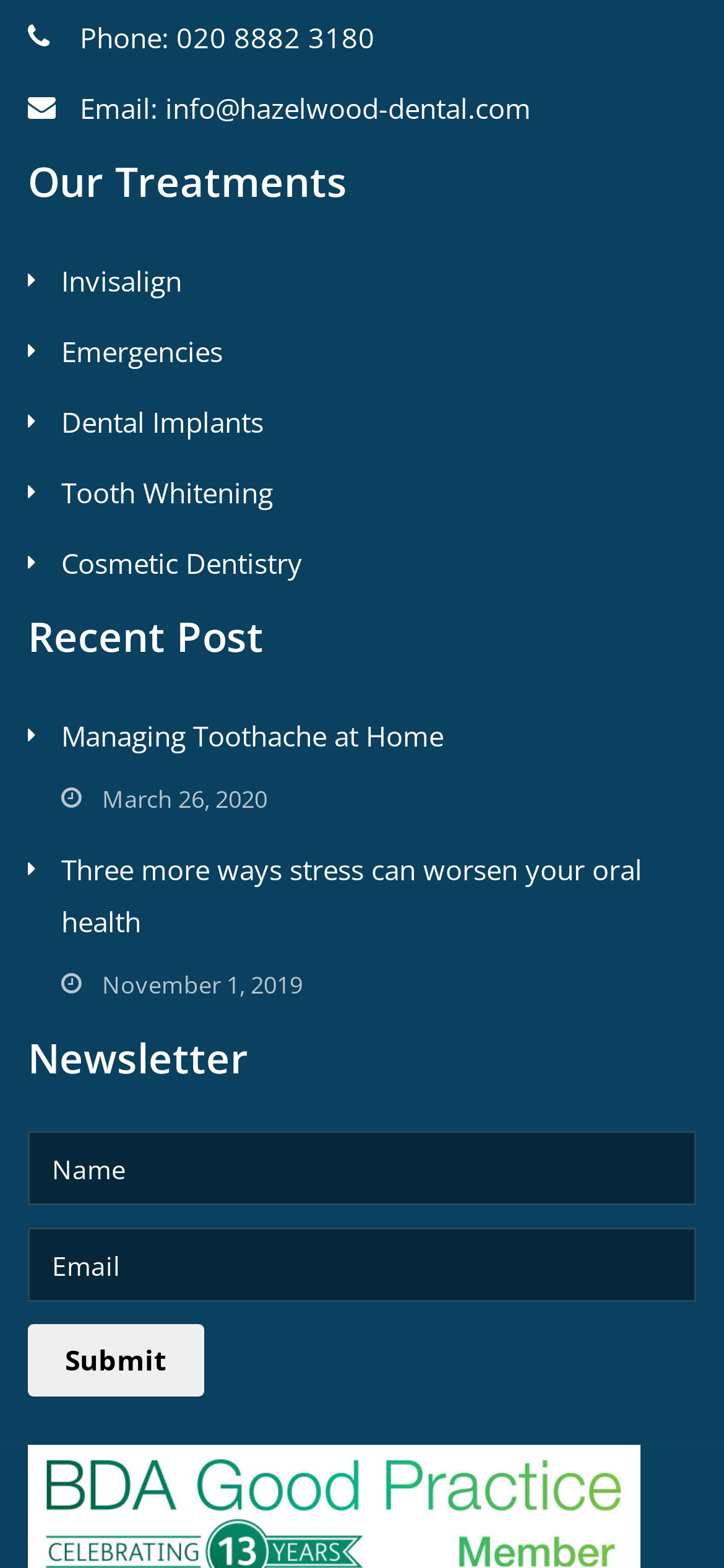Respond to the following question with a brief word or phrase:
What is required to submit the newsletter form?

Name and Email